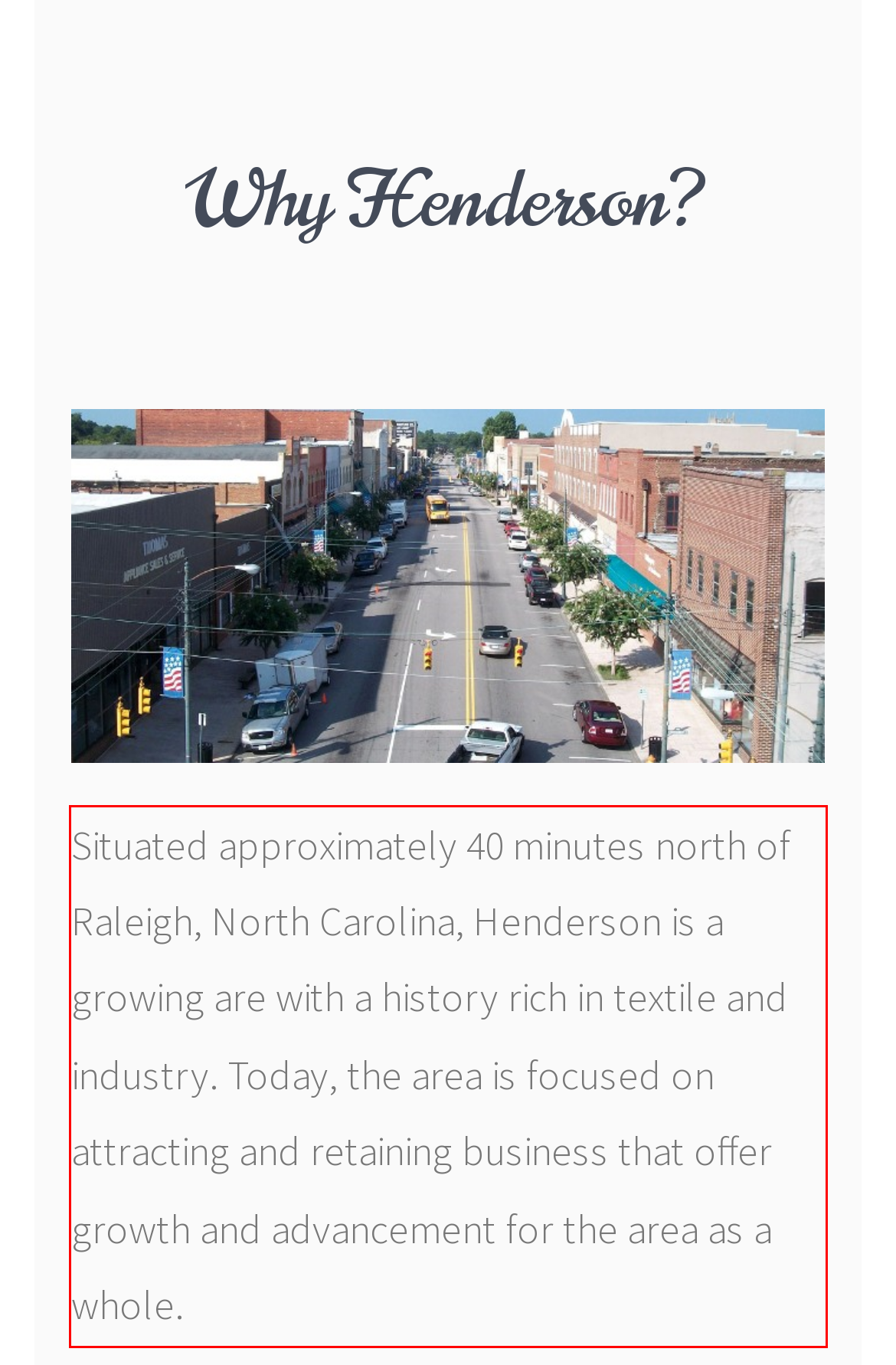Please examine the screenshot of the webpage and read the text present within the red rectangle bounding box.

Situated approximately 40 minutes north of Raleigh, North Carolina, Henderson is a growing are with a history rich in textile and industry. Today, the area is focused on attracting and retaining business that offer growth and advancement for the area as a whole.